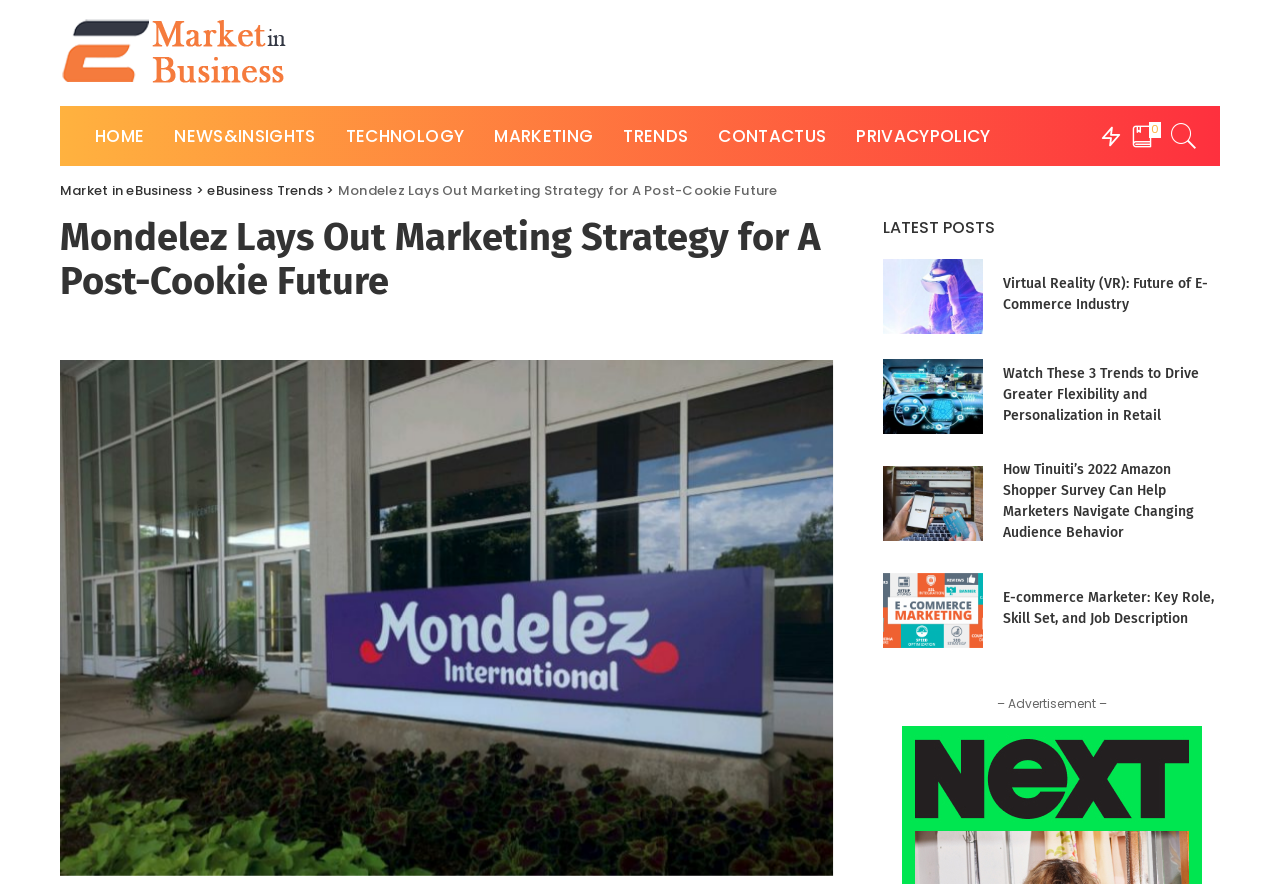Find the bounding box coordinates for the UI element whose description is: "title="Market in eBusiness"". The coordinates should be four float numbers between 0 and 1, in the format [left, top, right, bottom].

[0.047, 0.009, 0.226, 0.111]